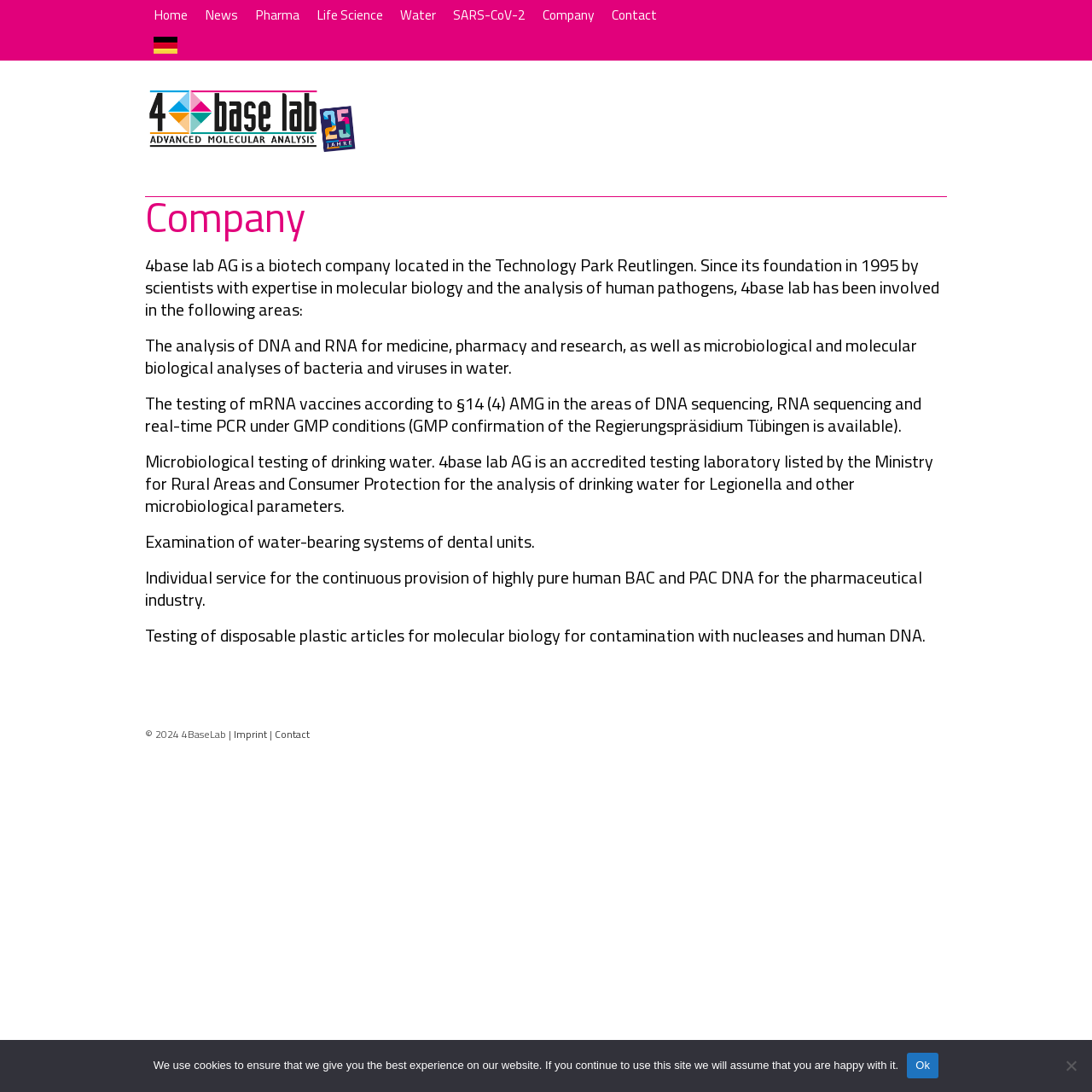Using the provided description: "title="To Top"", find the bounding box coordinates of the corresponding UI element. The output should be four float numbers between 0 and 1, in the format [left, top, right, bottom].

[0.955, 0.906, 0.984, 0.93]